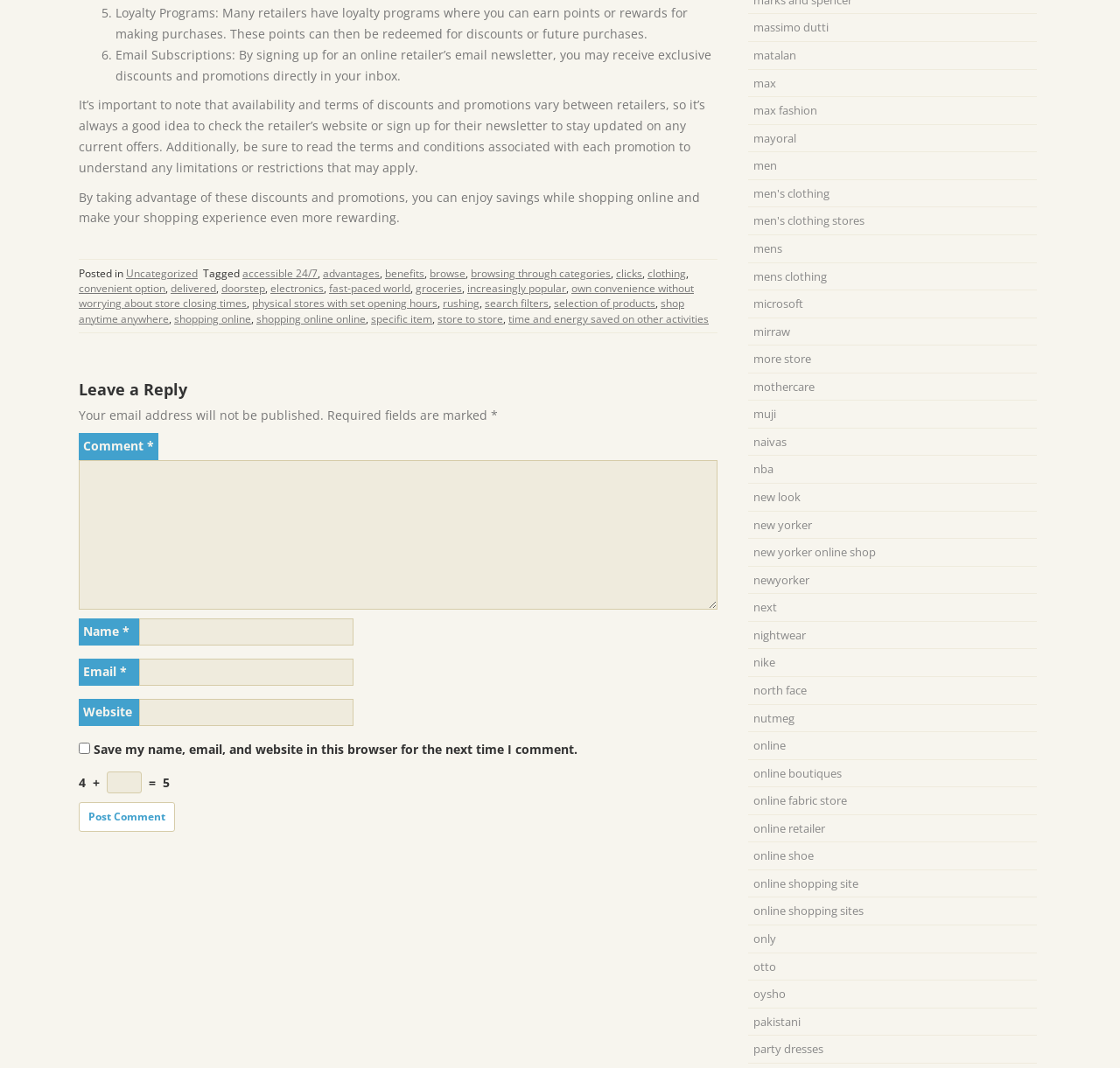Locate the UI element described as follows: "GED Math Books". Return the bounding box coordinates as four float numbers between 0 and 1 in the order [left, top, right, bottom].

None